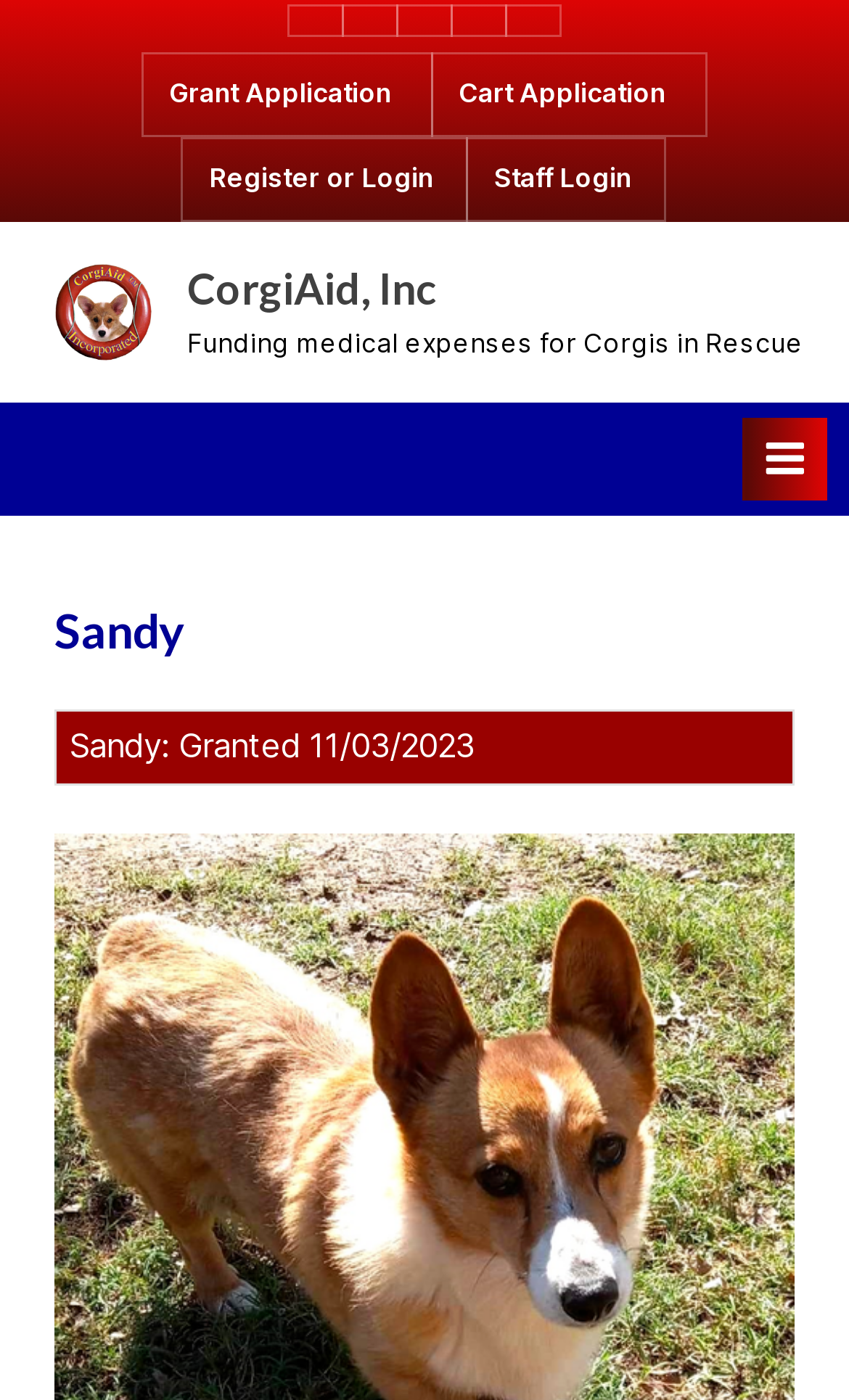Using the format (top-left x, top-left y, bottom-right x, bottom-right y), provide the bounding box coordinates for the described UI element. All values should be floating point numbers between 0 and 1: Grant Application

[0.199, 0.055, 0.476, 0.081]